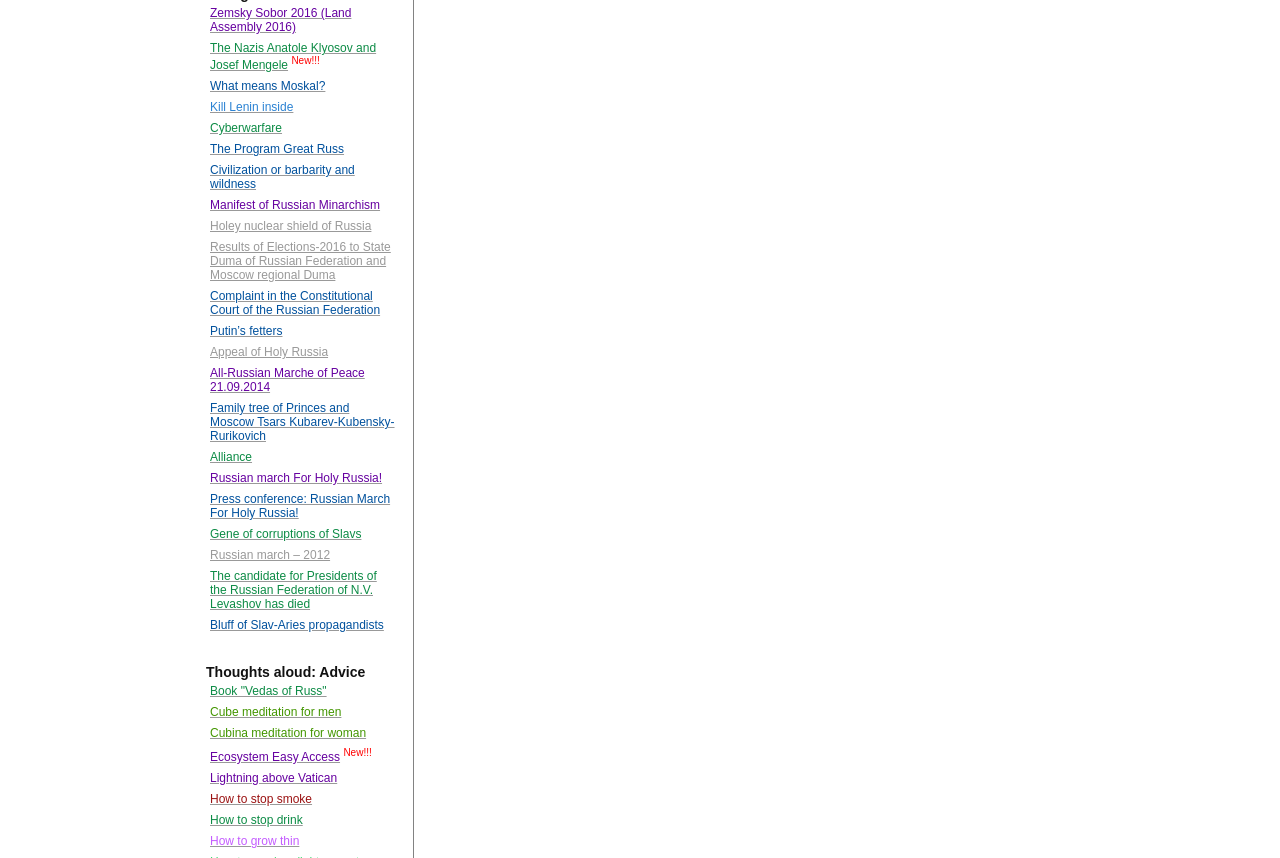What is the text of the heading?
Please look at the screenshot and answer in one word or a short phrase.

Thoughts aloud: Advice